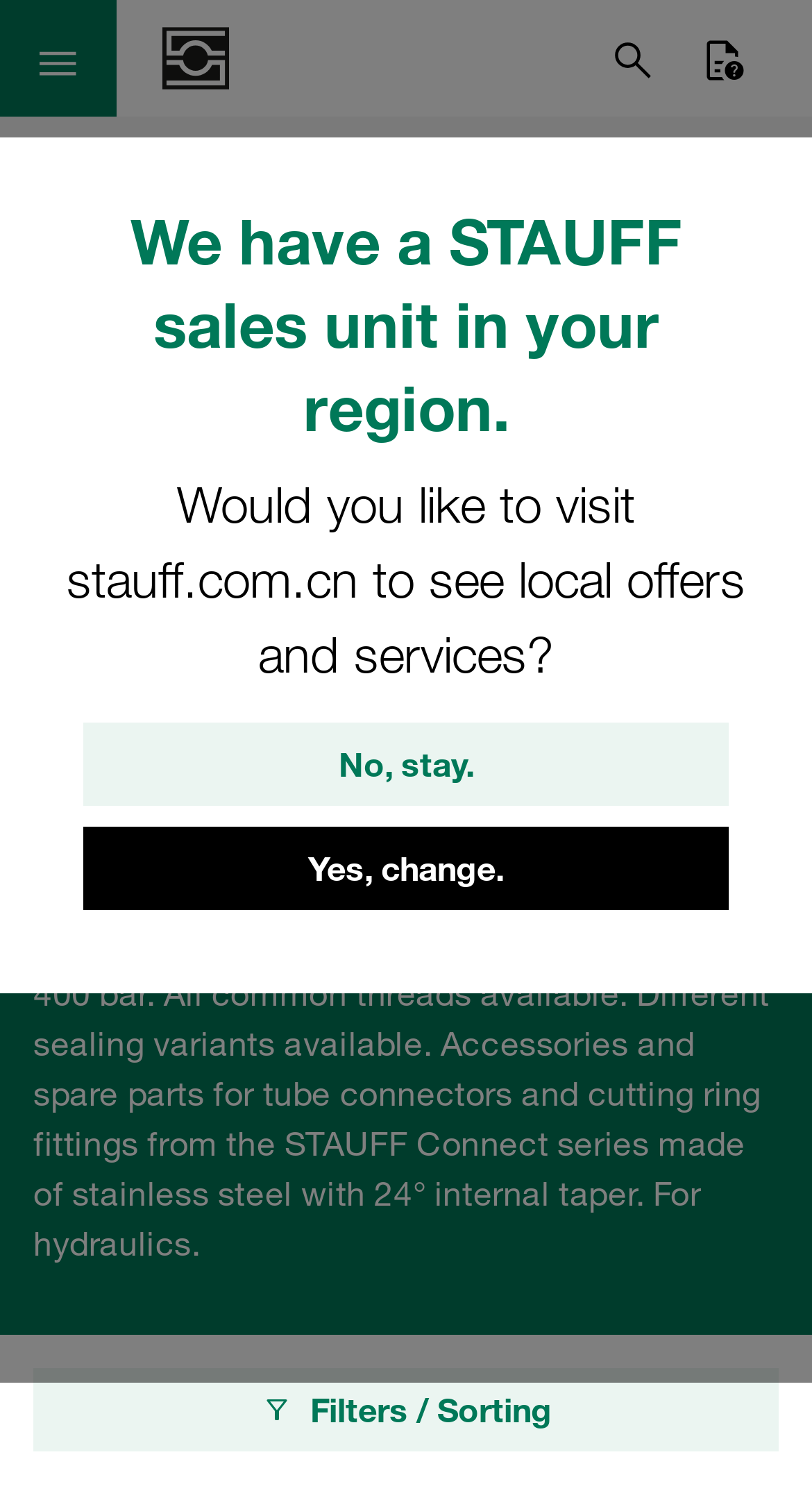What is the shape of the socket on the blanking screws?
From the details in the image, provide a complete and detailed answer to the question.

The webpage describes the blanking screws as having a 'hexagon socket', which indicates that the socket on these screws is hexagonal in shape.